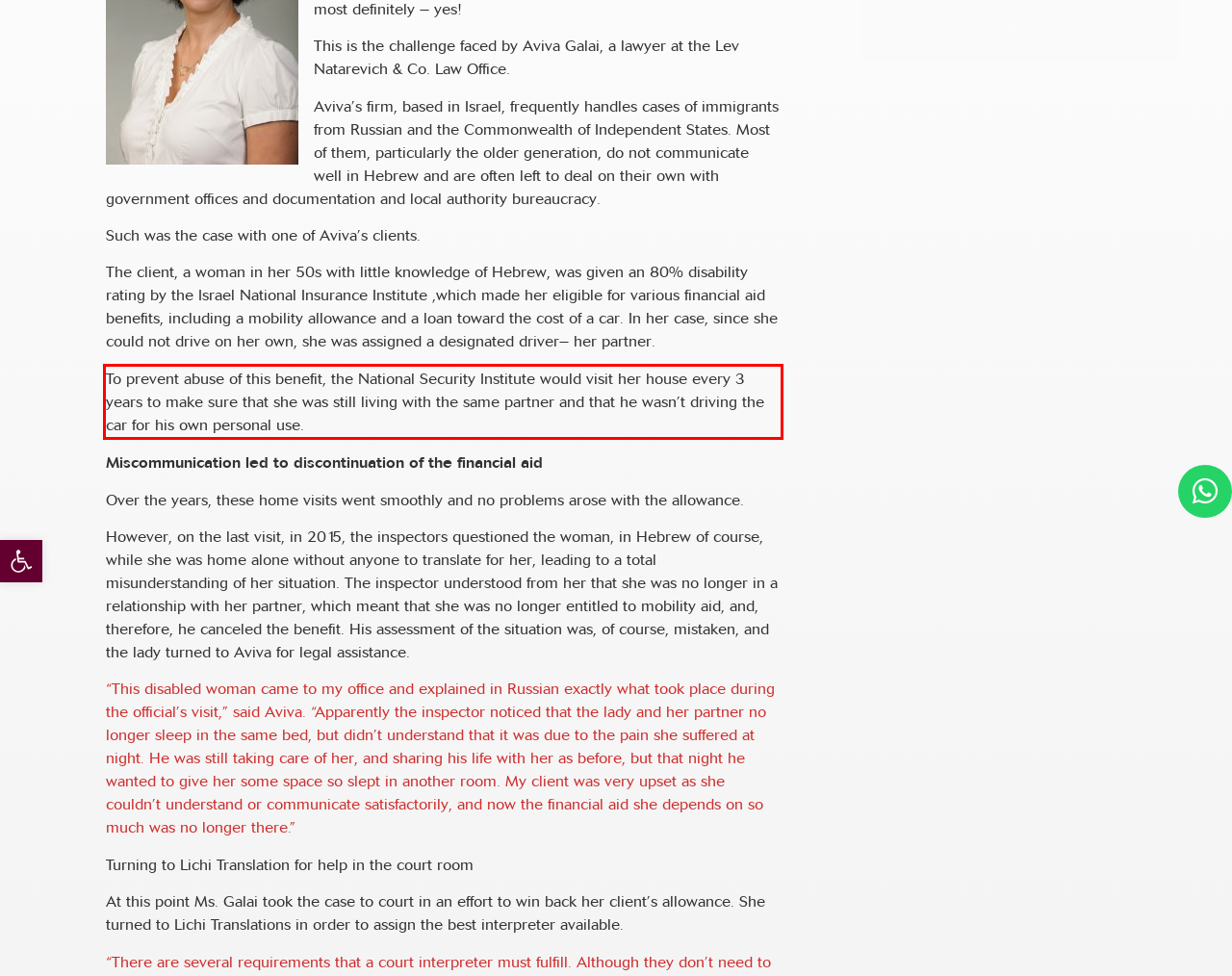The screenshot provided shows a webpage with a red bounding box. Apply OCR to the text within this red bounding box and provide the extracted content.

To prevent abuse of this benefit, the National Security Institute would visit her house every 3 years to make sure that she was still living with the same partner and that he wasn’t driving the car for his own personal use.